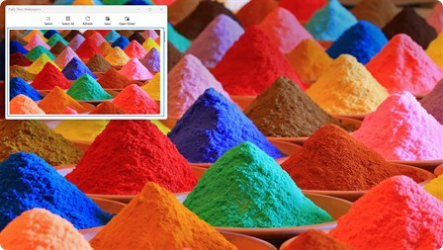Describe all the elements and aspects of the image comprehensively.

This vibrant image features a stunning array of colorful spice powders, arranged in large, conical mounds that create a mesmerizing palette of hues. The scene is rich with reds, yellows, greens, blues, and pinks, showcasing the natural beauty and variety of spices. In the foreground, a pop-up window displays a smaller thumbnail image, hinting at further options or similar designs, indicative of a desktop wallpaper application. This captures the essence of cultural and culinary richness, making it an ideal visual for those seeking a lively and colorful backdrop for their digital devices.